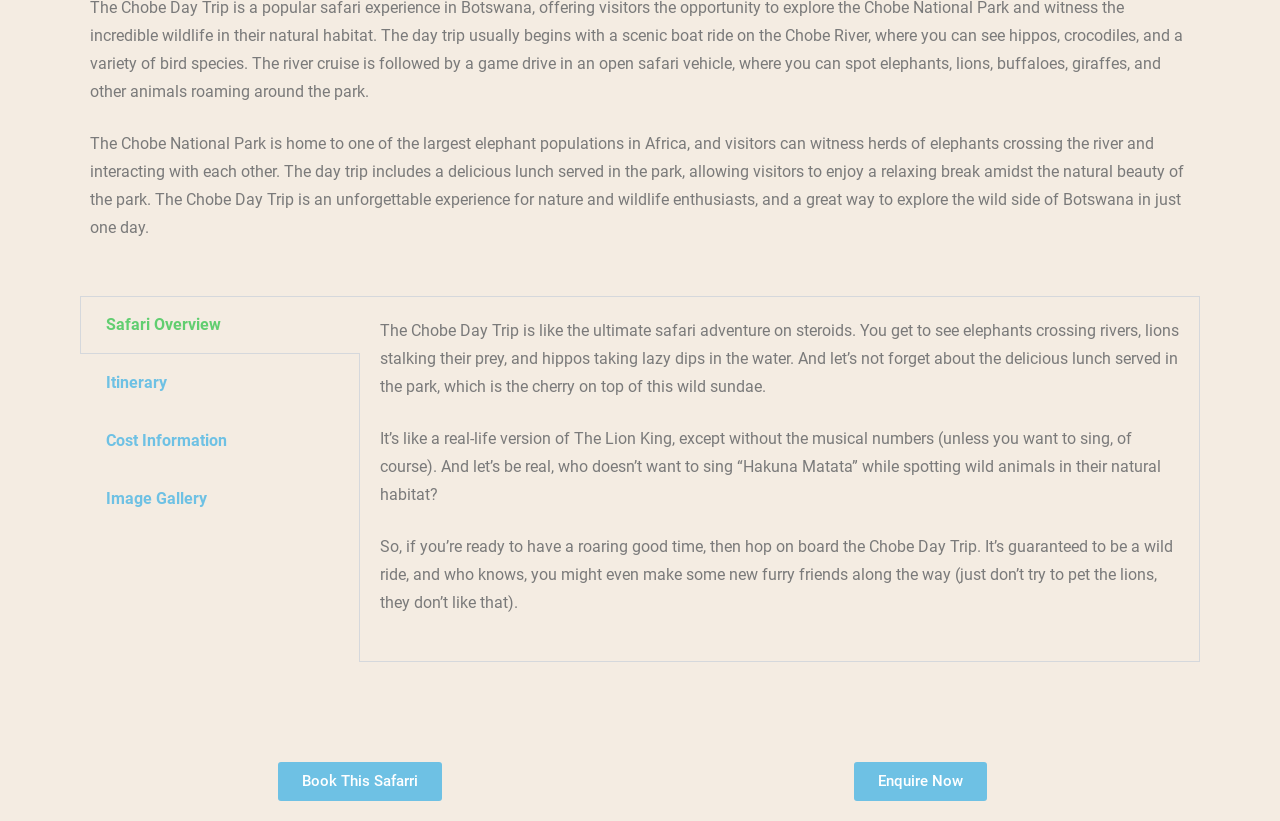Using the element description Enquire Now, predict the bounding box coordinates for the UI element. Provide the coordinates in (top-left x, top-left y, bottom-right x, bottom-right y) format with values ranging from 0 to 1.

[0.667, 0.928, 0.771, 0.976]